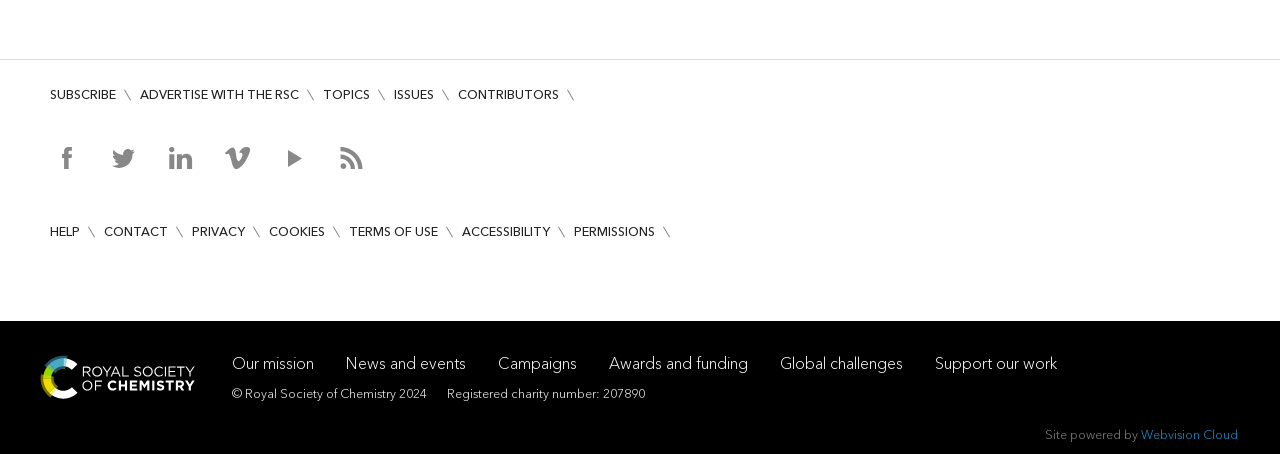Answer this question using a single word or a brief phrase:
What is the name of the organization?

Royal Society of Chemistry